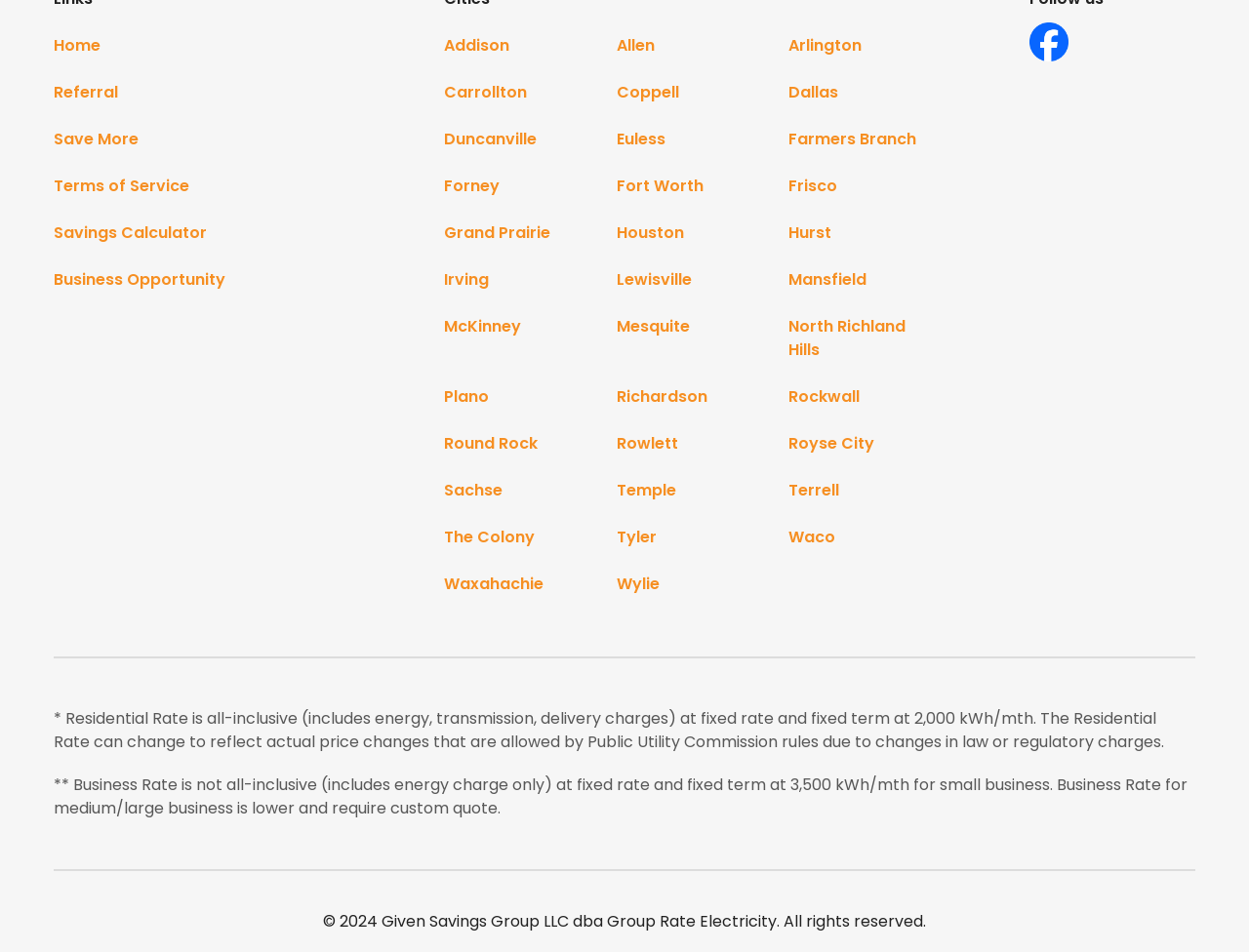Using the element description Wylie, predict the bounding box coordinates for the UI element. Provide the coordinates in (top-left x, top-left y, bottom-right x, bottom-right y) format with values ranging from 0 to 1.

[0.493, 0.589, 0.528, 0.638]